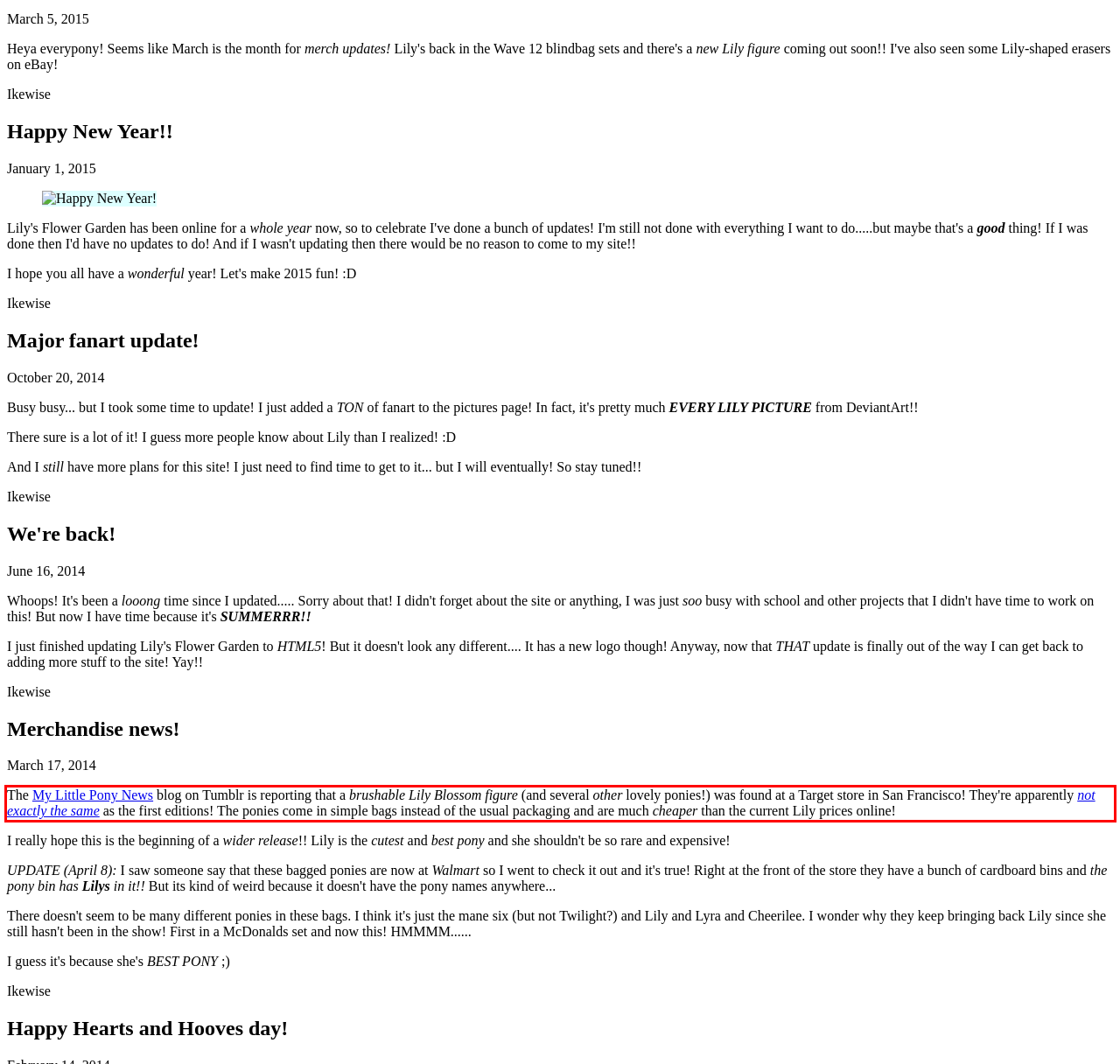Analyze the screenshot of the webpage that features a red bounding box and recognize the text content enclosed within this red bounding box.

The My Little Pony News blog on Tumblr is reporting that a brushable Lily Blossom figure (and several other lovely ponies!) was found at a Target store in San Francisco! They're apparently not exactly the same as the first editions! The ponies come in simple bags instead of the usual packaging and are much cheaper than the current Lily prices online!